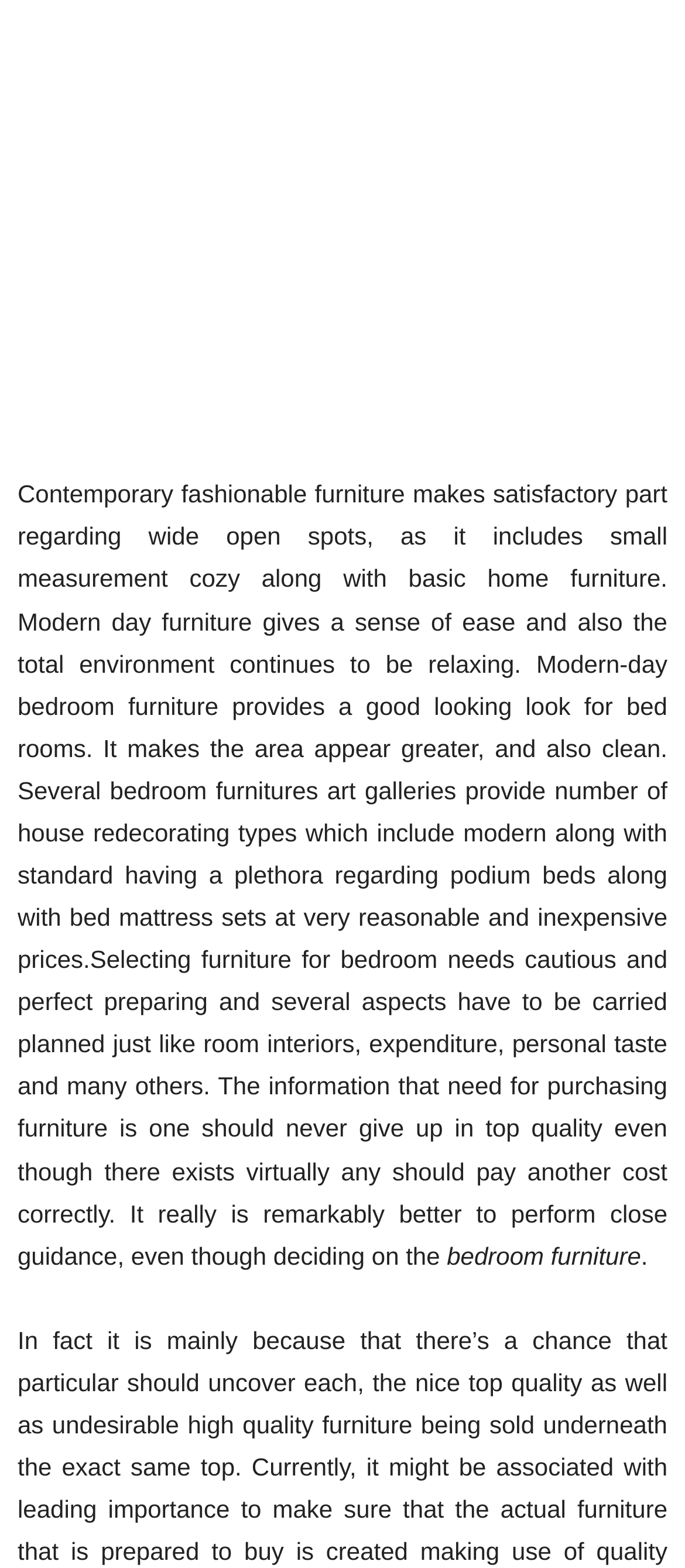Predict the bounding box coordinates of the UI element that matches this description: "title="Contemporary Bedroom Furniture"". The coordinates should be in the format [left, top, right, bottom] with each value between 0 and 1.

[0.026, 0.425, 0.974, 0.73]